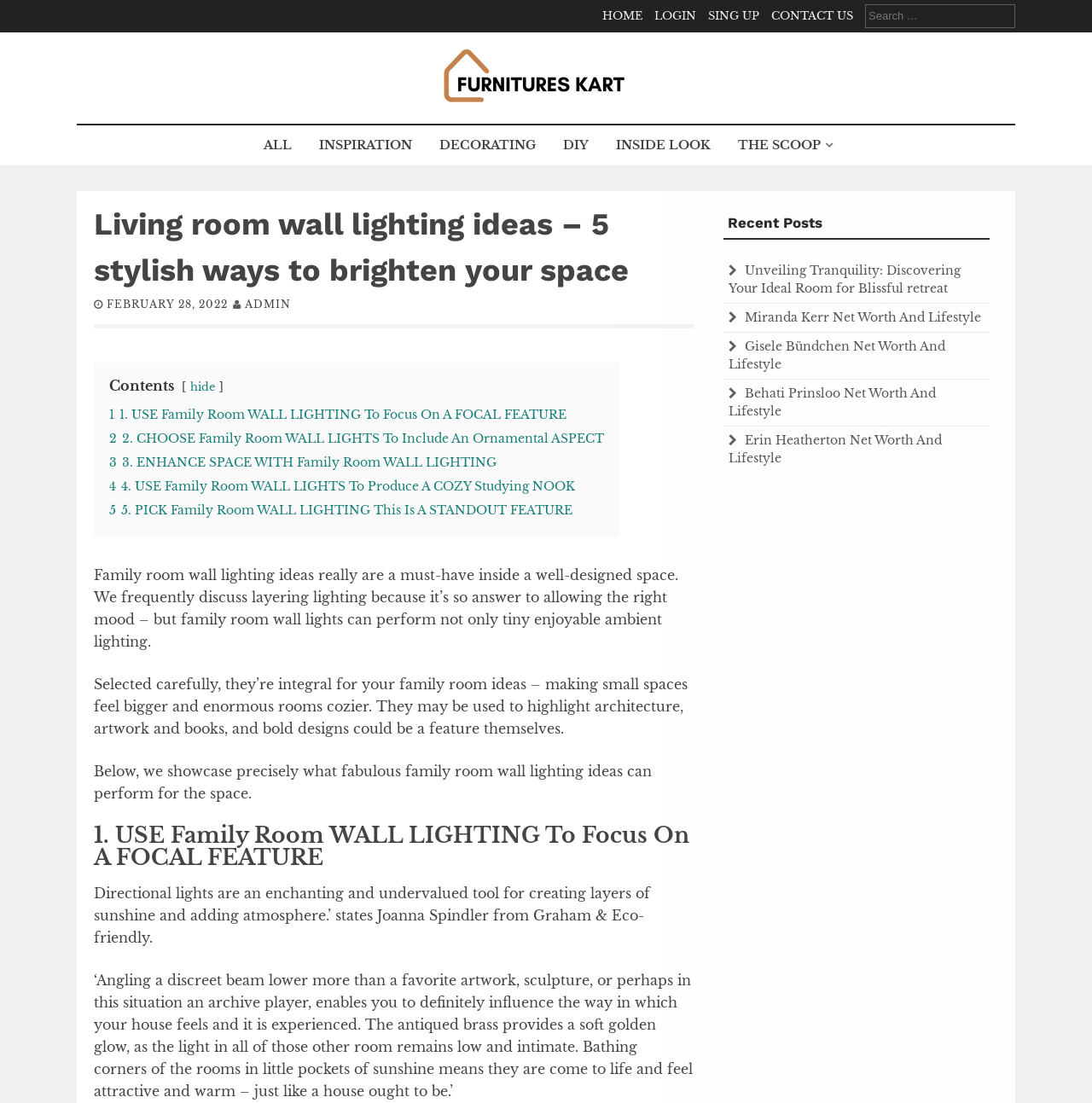What is the purpose of directional lights?
Look at the image and construct a detailed response to the question.

According to the webpage's content, directional lights are used for creating layers of sunshine and adding atmosphere, as stated by Joanna Spindler from Graham & Green.